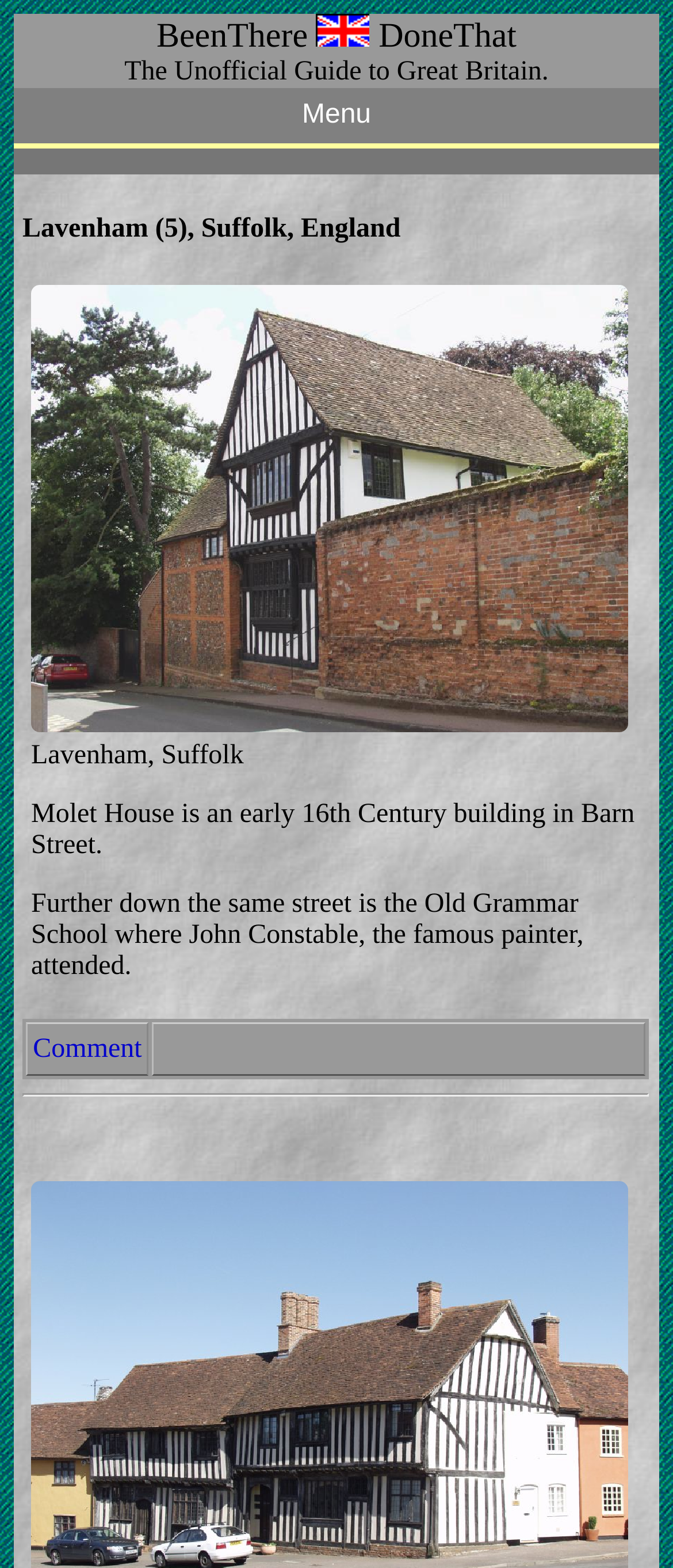What is the name of the village in Suffolk?
From the screenshot, provide a brief answer in one word or phrase.

Lavenham